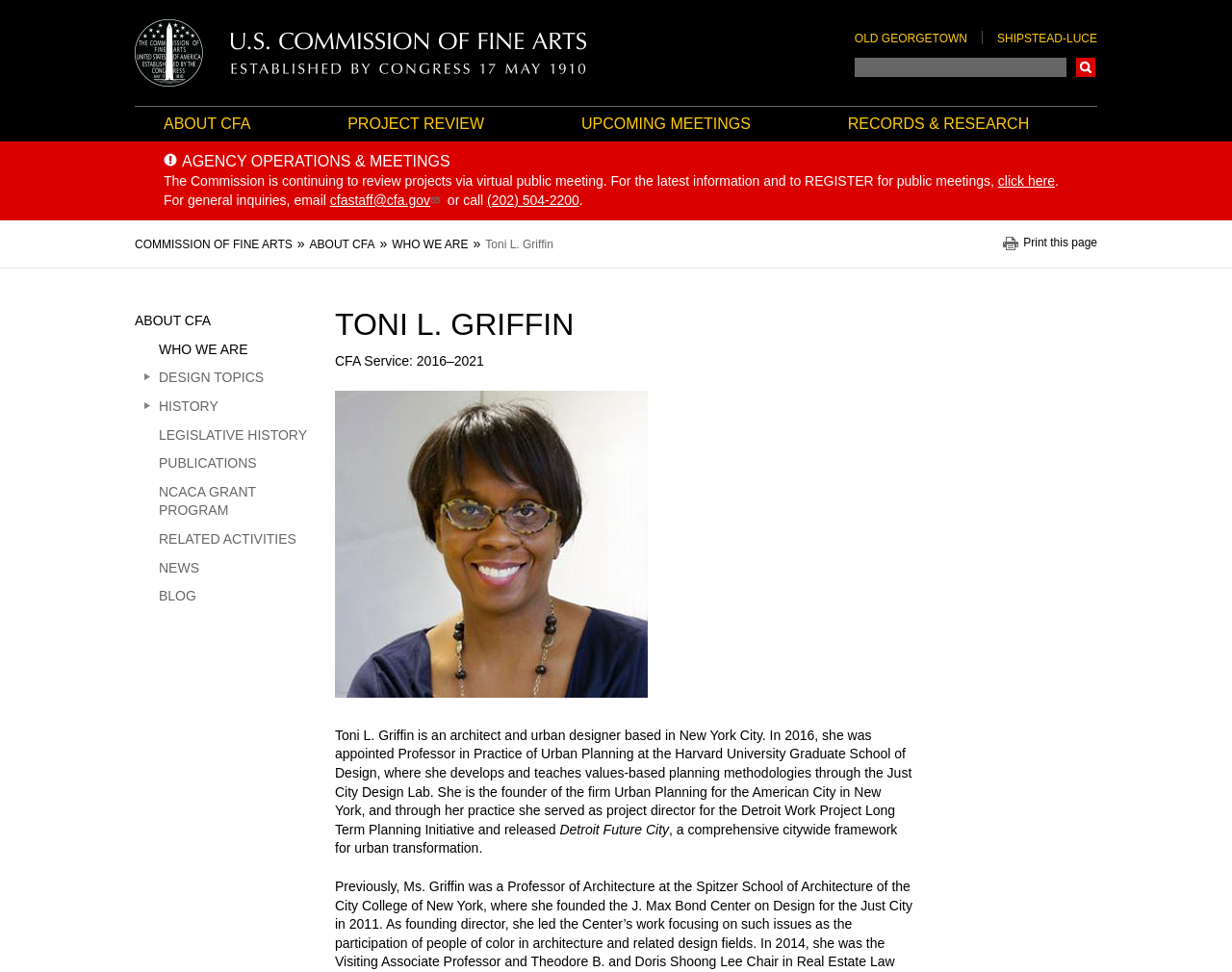What is the current status of the Commission of Fine Arts' project review process?
Please answer the question with a detailed response using the information from the screenshot.

I found the answer by looking at the text 'The Commission is continuing to review projects via virtual public meeting.' which indicates that the current status of the Commission of Fine Arts' project review process is that they are conducting virtual public meetings.